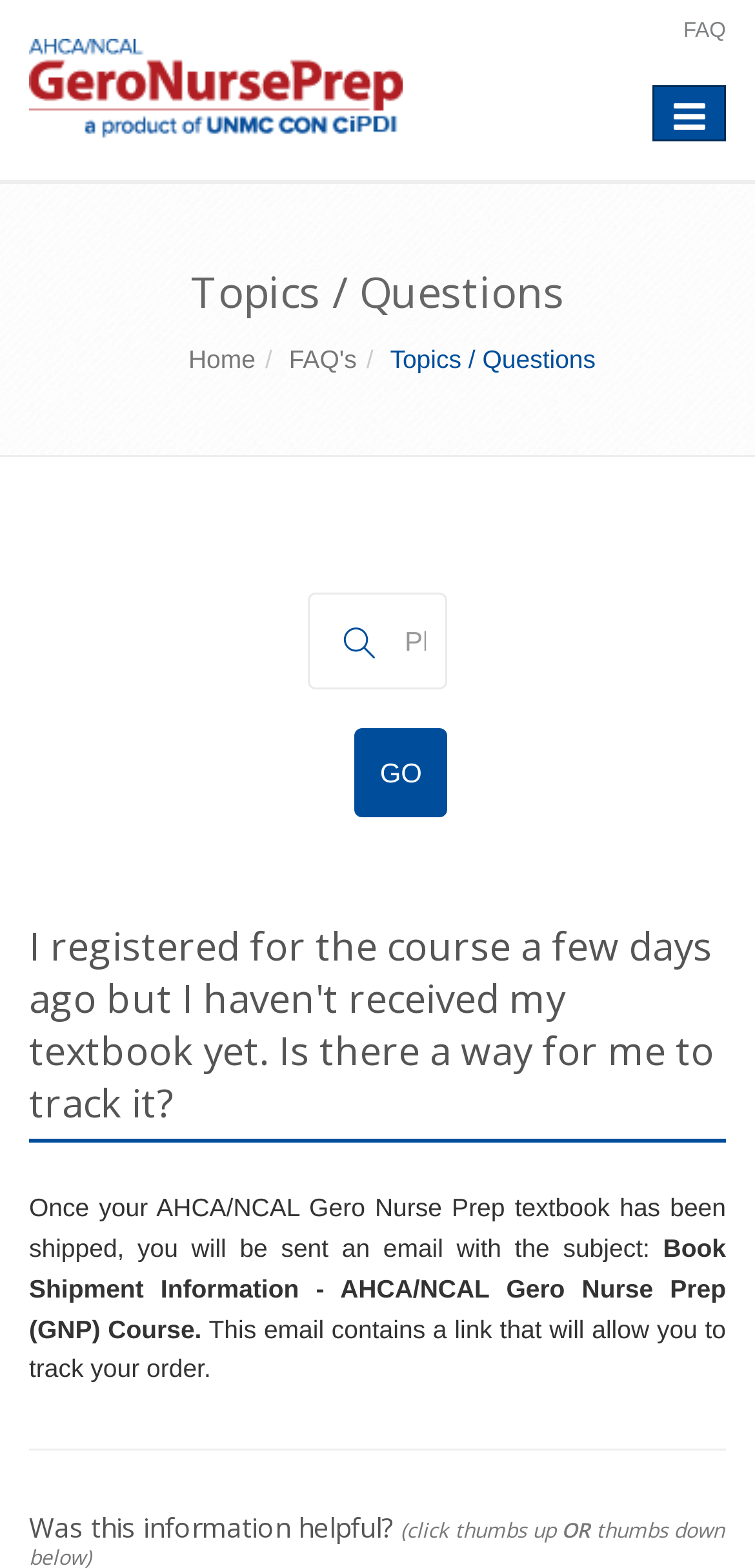Using the image as a reference, answer the following question in as much detail as possible:
What is the purpose of the search box?

The search box is located in the middle of the page, and it has a placeholder text that says 'Please type keywords to search'. This suggests that the purpose of the search box is to allow users to search for specific keywords or topics within the website.